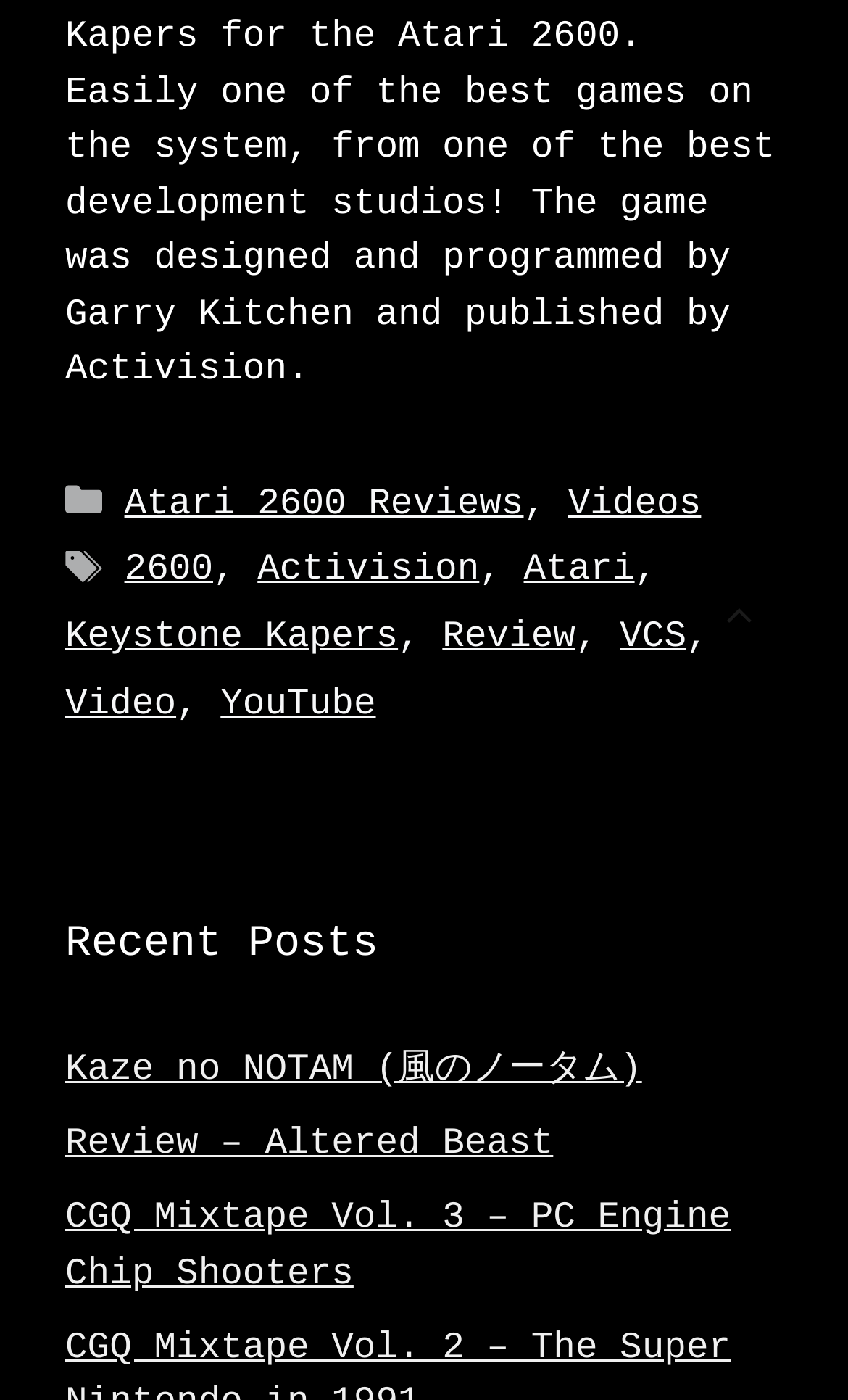Please provide the bounding box coordinates in the format (top-left x, top-left y, bottom-right x, bottom-right y). Remember, all values are floating point numbers between 0 and 1. What is the bounding box coordinate of the region described as: Atari 2600 Reviews

[0.147, 0.346, 0.619, 0.377]